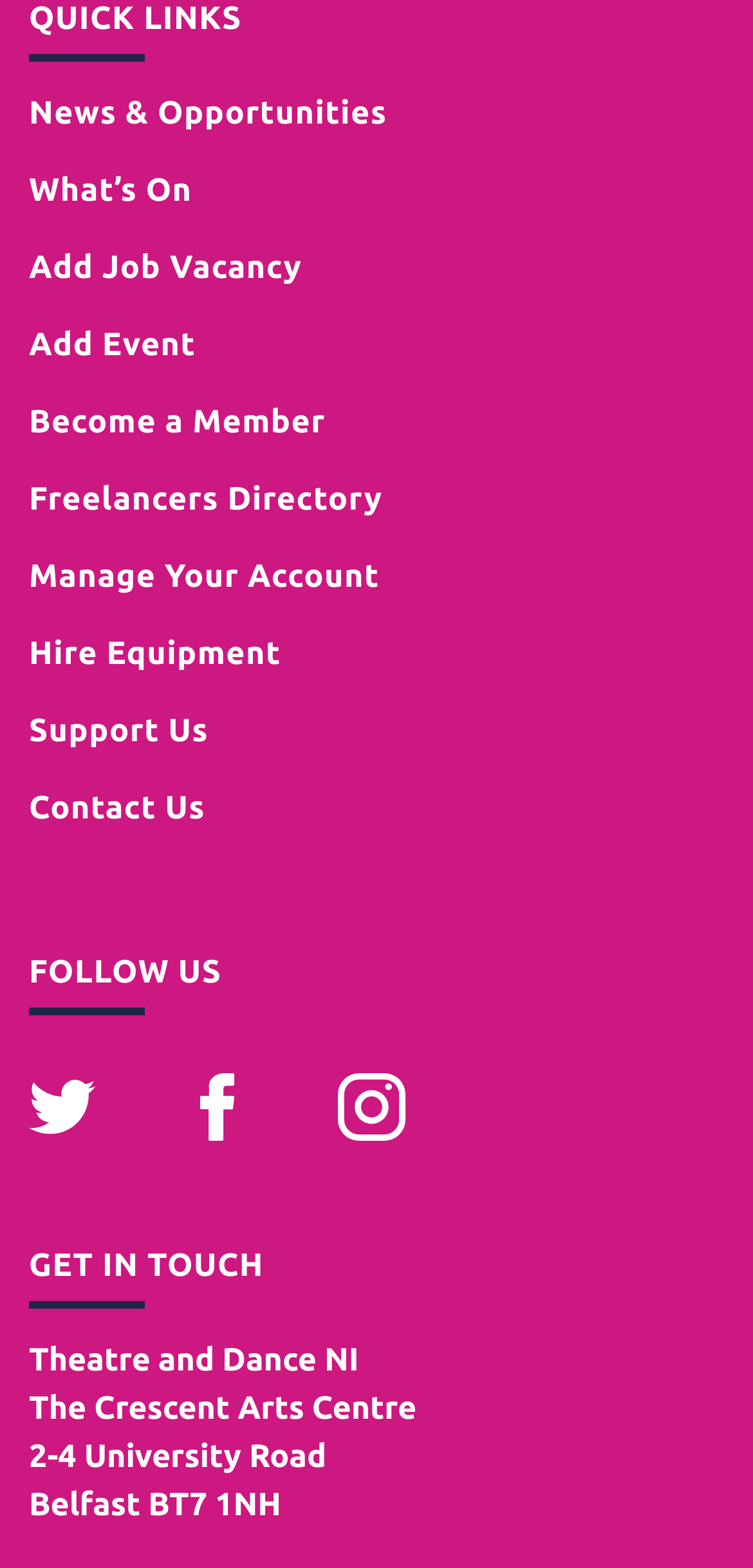Use a single word or phrase to respond to the question:
What is the 'Hire Equipment' link for?

To hire equipment